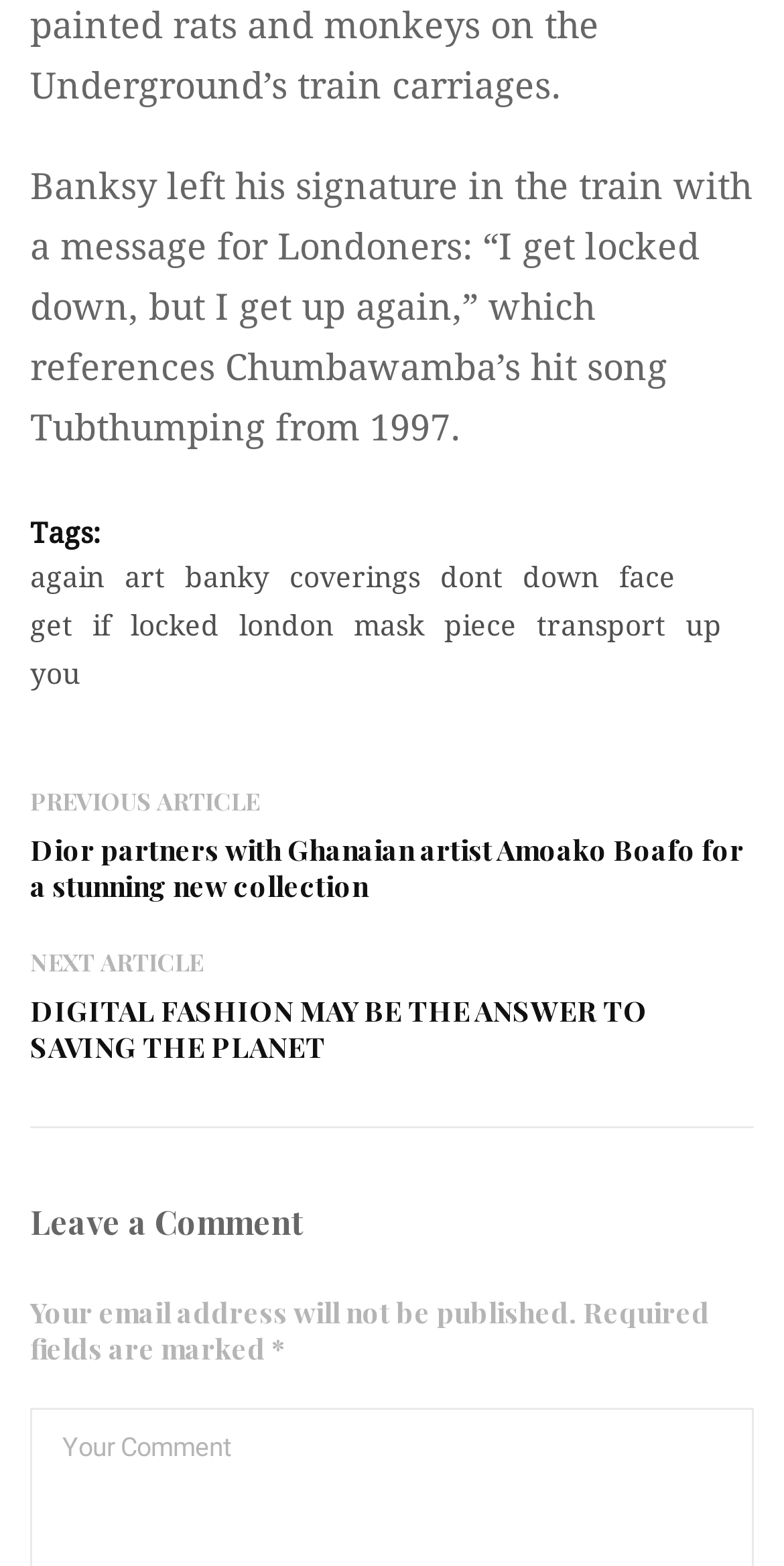Find the bounding box coordinates of the element I should click to carry out the following instruction: "View the previous article".

[0.038, 0.501, 0.331, 0.521]